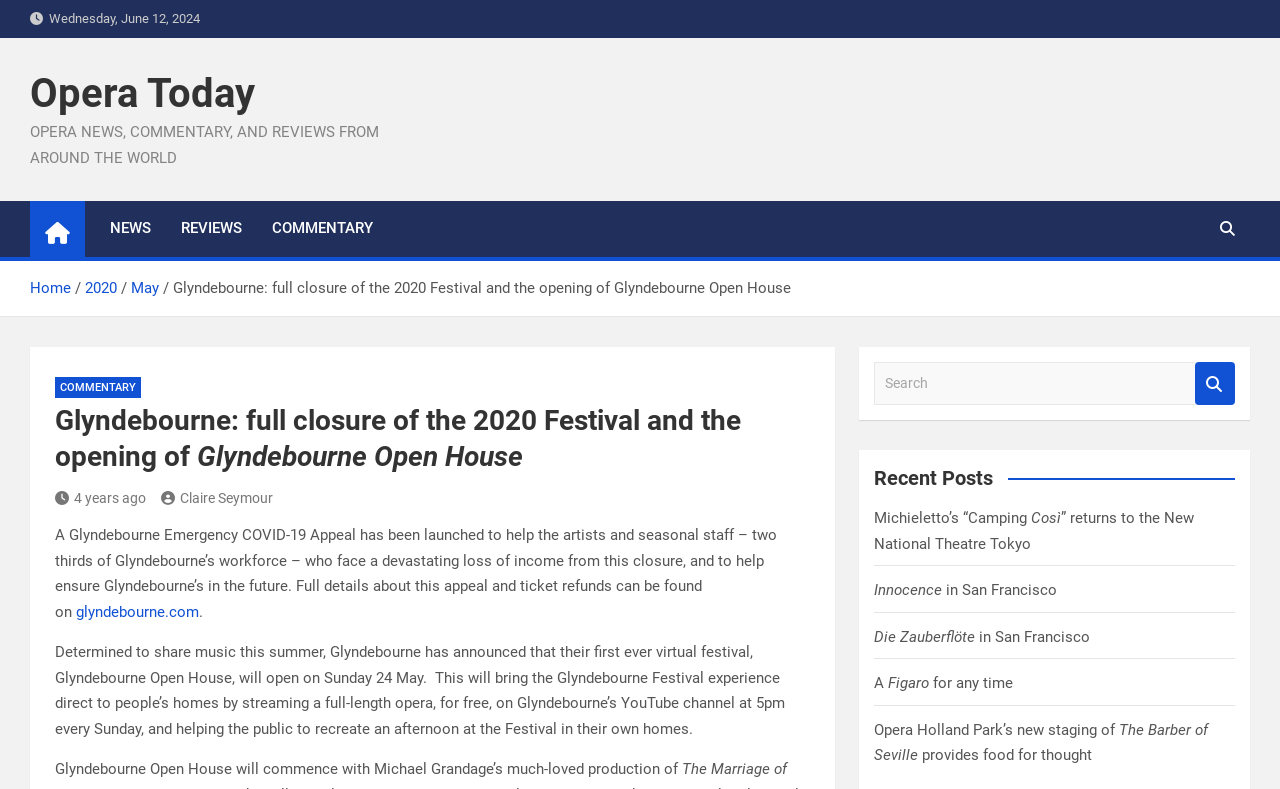Create a detailed summary of the webpage's content and design.

The webpage appears to be an article from Opera Today, a website that provides opera news, commentary, and reviews. At the top of the page, there is a date "Wednesday, June 12, 2024" and the website's title "Opera Today" with a link to the homepage. Below the title, there is a tagline "OPERA NEWS, COMMENTARY, AND REVIEWS FROM AROUND THE WORLD".

On the top-right corner, there are several links to different sections of the website, including "NEWS", "REVIEWS", and "COMMENTARY". Next to these links, there is a search button with a magnifying glass icon.

The main content of the page is an article about Glyndebourne's decision to cancel their 2020 Festival and the launch of their virtual festival, Glyndebourne Open House. The article's title "Glyndebourne: full closure of the 2020 Festival and the opening of Glyndebourne Open House" is displayed prominently, with a link to the article below.

The article itself is divided into several paragraphs, with links to related articles and websites scattered throughout. There is also a mention of a Glyndebourne Emergency COVID-19 Appeal to help artists and staff affected by the festival's closure.

On the right-hand side of the page, there is a section titled "Recent Posts" with links to several other opera-related articles. At the very bottom of the page, there is a search bar with a search button.

Overall, the webpage is well-organized and easy to navigate, with clear headings and concise text.